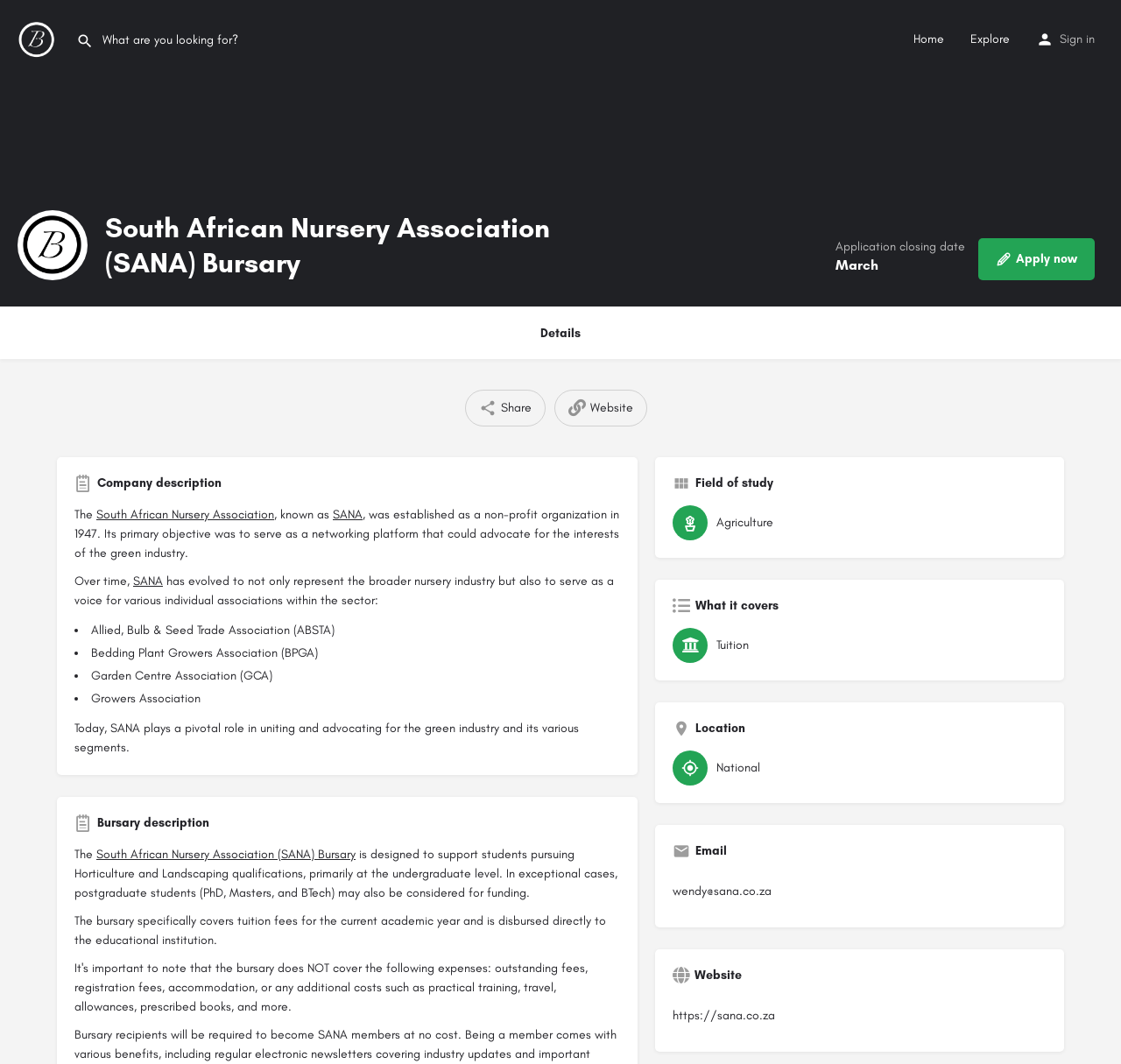Provide a thorough and detailed response to the question by examining the image: 
What is the email address for the SANA Bursary?

I looked at the section that provides contact information and found the email address 'wendy@sana.co.za'.